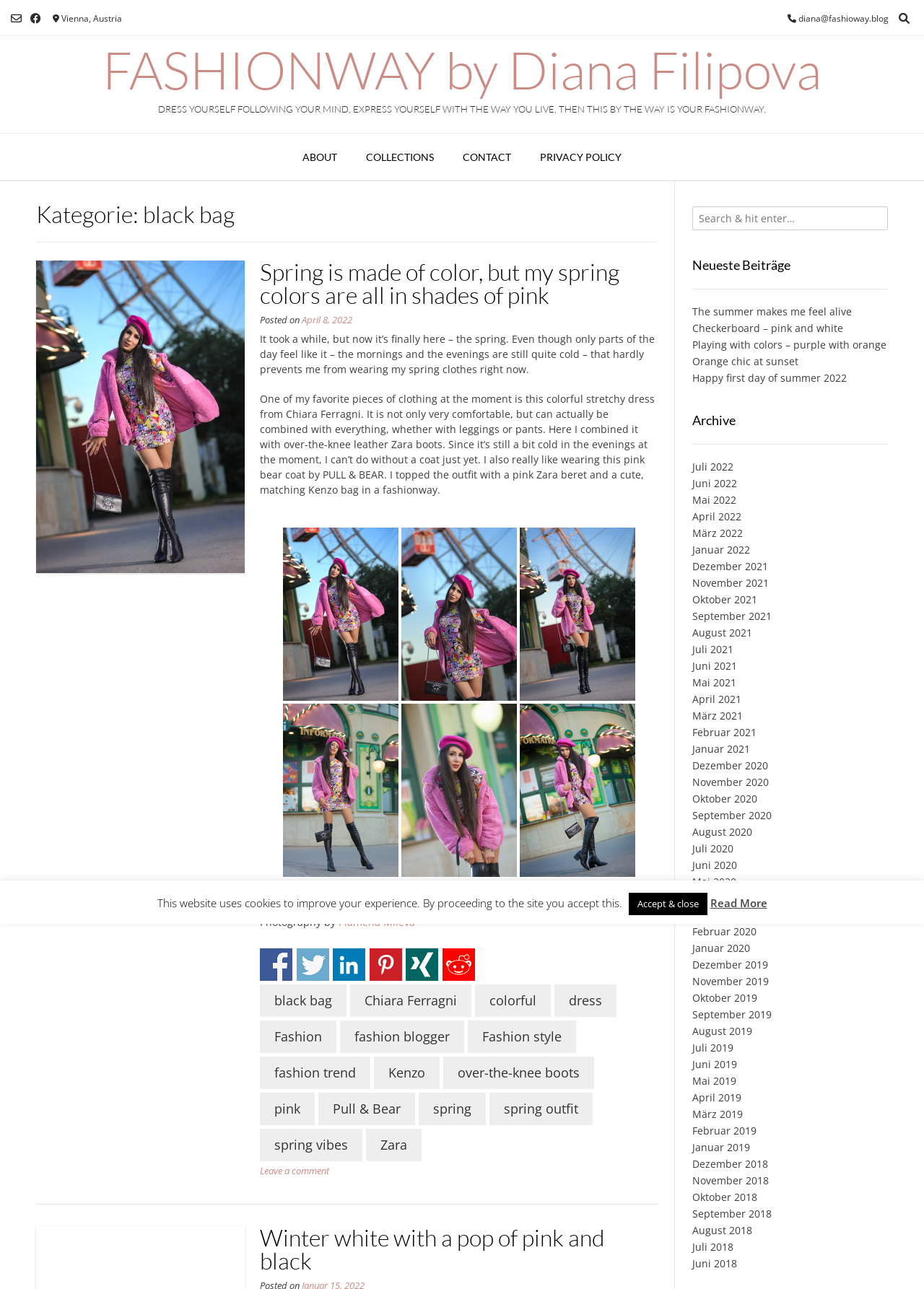Locate the bounding box of the UI element based on this description: "https://twitter.com/RealtyMgt". Provide four float numbers between 0 and 1 as [left, top, right, bottom].

None